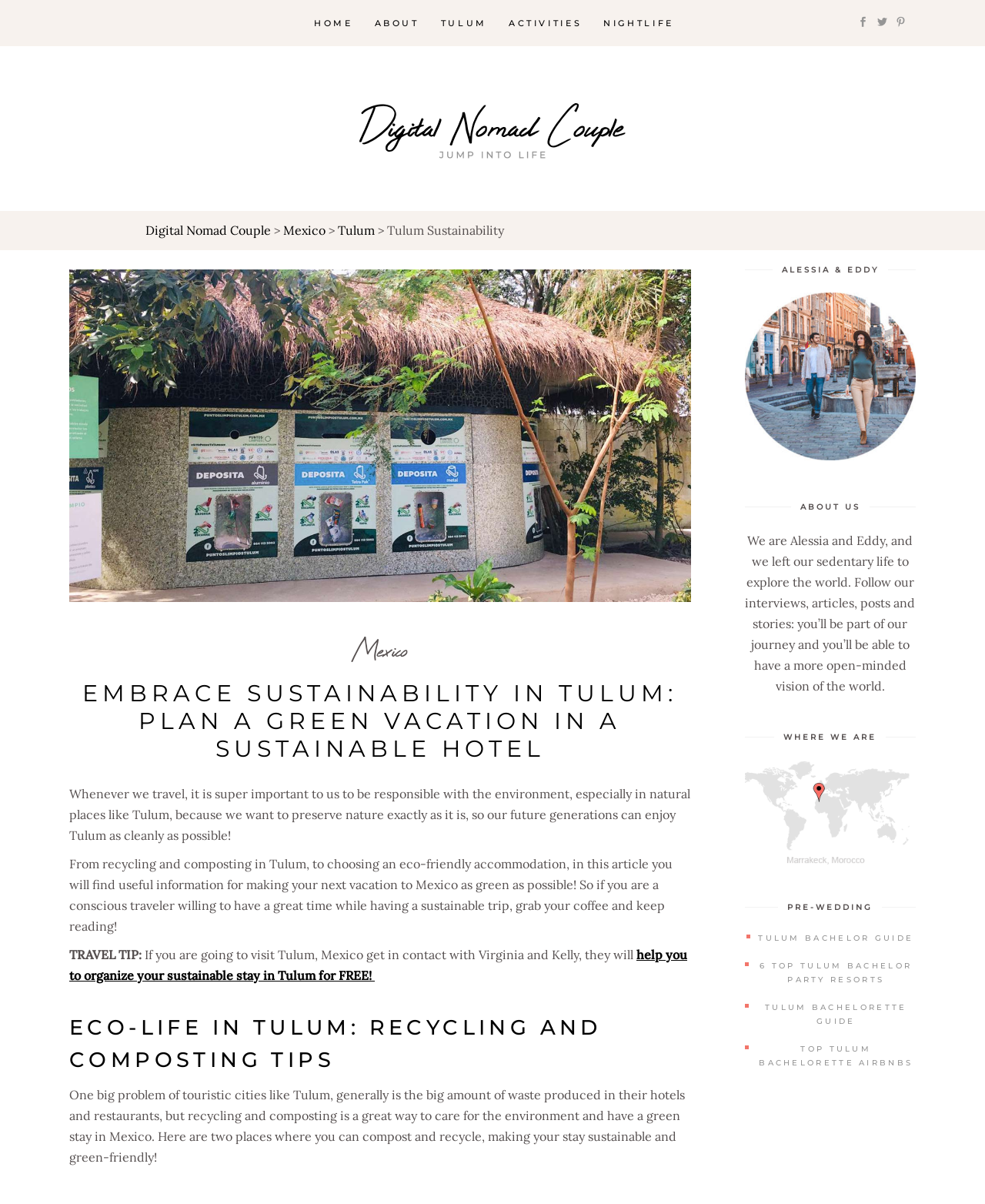Find the bounding box coordinates of the element to click in order to complete this instruction: "Get in contact with Virginia and Kelly". The bounding box coordinates must be four float numbers between 0 and 1, denoted as [left, top, right, bottom].

[0.07, 0.786, 0.698, 0.816]